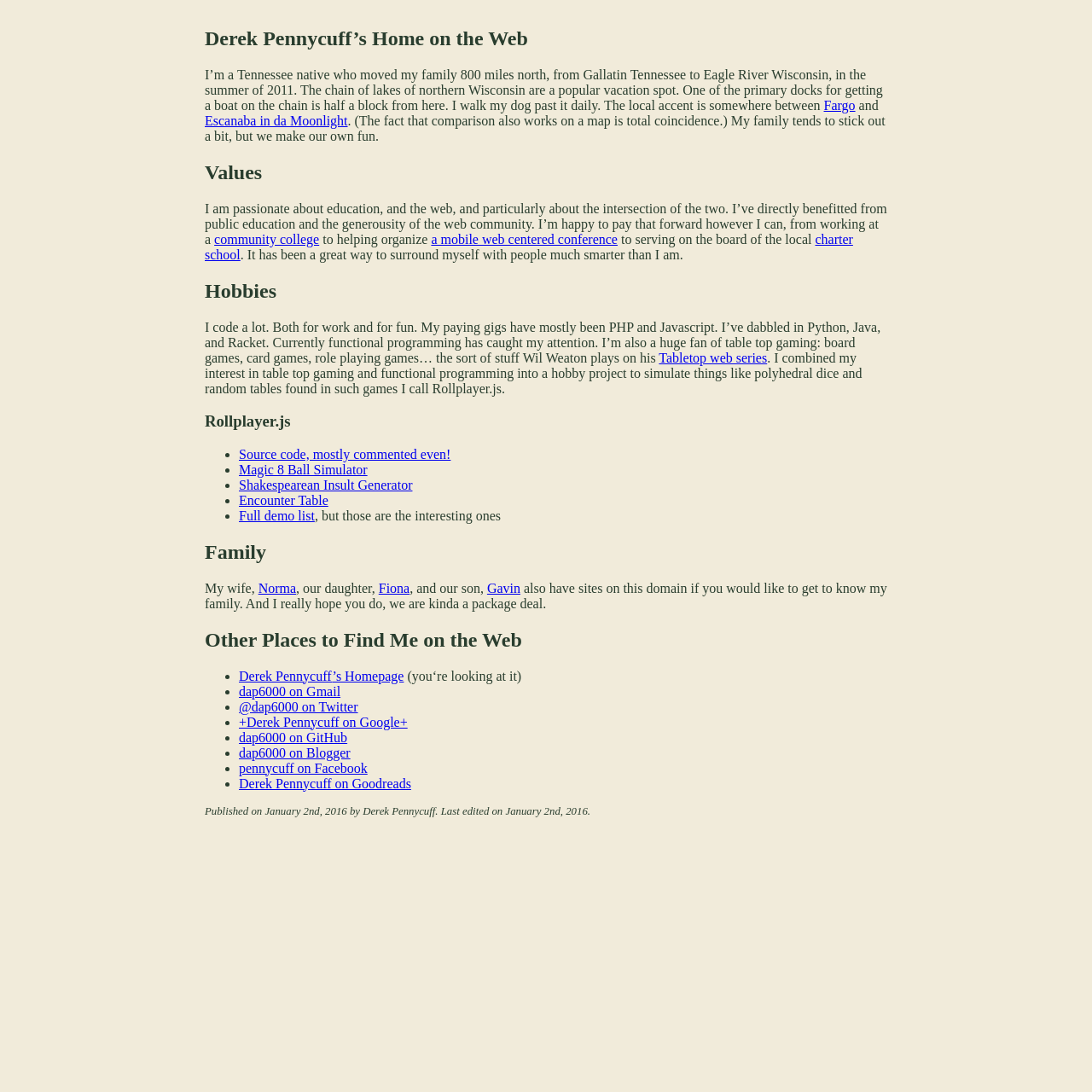Determine the bounding box coordinates of the clickable element necessary to fulfill the instruction: "Check out the Shakespearean Insult Generator". Provide the coordinates as four float numbers within the 0 to 1 range, i.e., [left, top, right, bottom].

[0.219, 0.437, 0.378, 0.451]